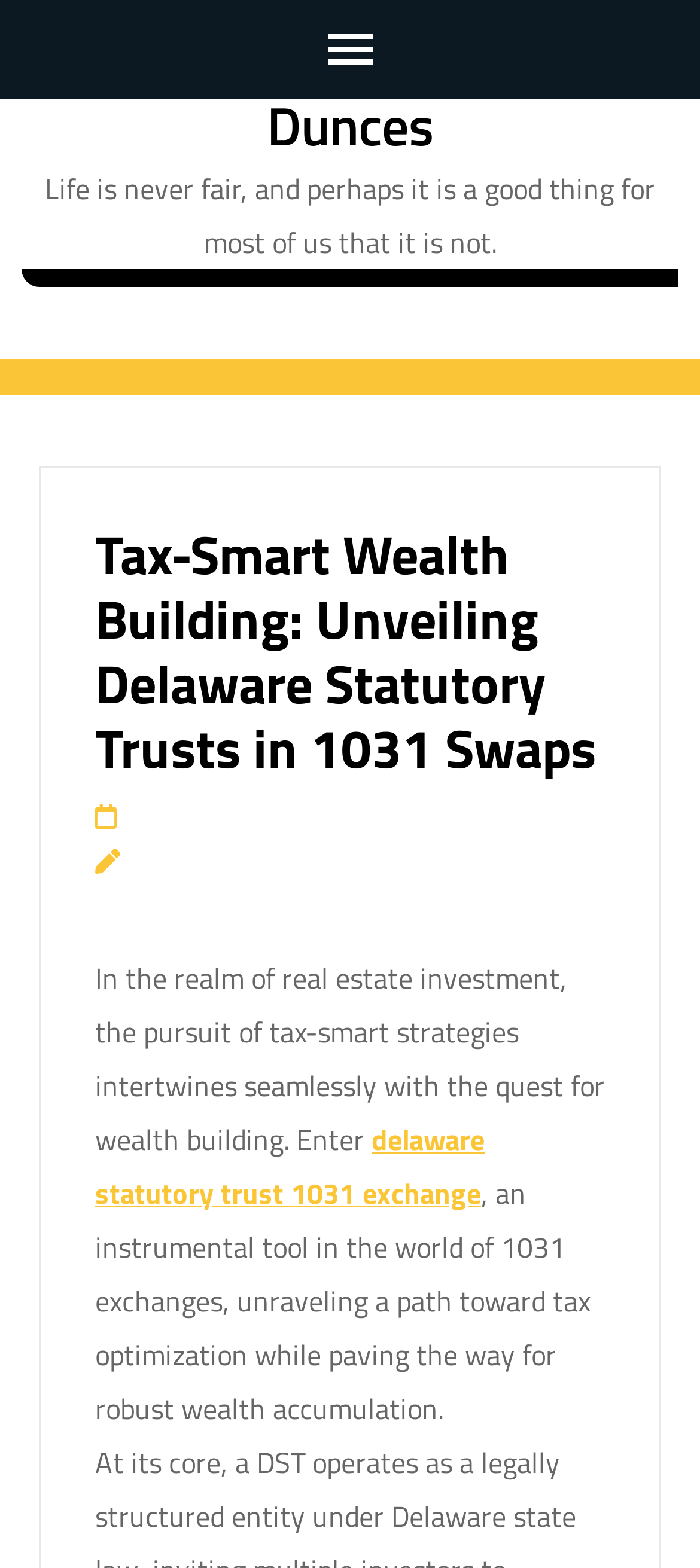Generate a comprehensive description of the contents of the webpage.

The webpage is about tax-smart wealth building, specifically focusing on Delaware Statutory Trusts in 1031 swaps. At the top, there is a button on the right side, and a link "Dunces" is positioned slightly below it. 

Below these elements, there is a quote "Life is never fair, and perhaps it is a good thing for most of us that it is not." 

The main content of the webpage is divided into sections. The first section has a heading "Tax-Smart Wealth Building: Unveiling Delaware Statutory Trusts in 1031 Swaps" at the top, followed by two links side by side. 

Below the heading, there is a paragraph of text discussing the importance of tax-smart strategies in real estate investment and wealth building. This paragraph is interrupted by a link "delaware statutory trust 1031 exchange" and continues afterwards, explaining how Delaware Statutory Trusts can help with tax optimization and wealth accumulation.